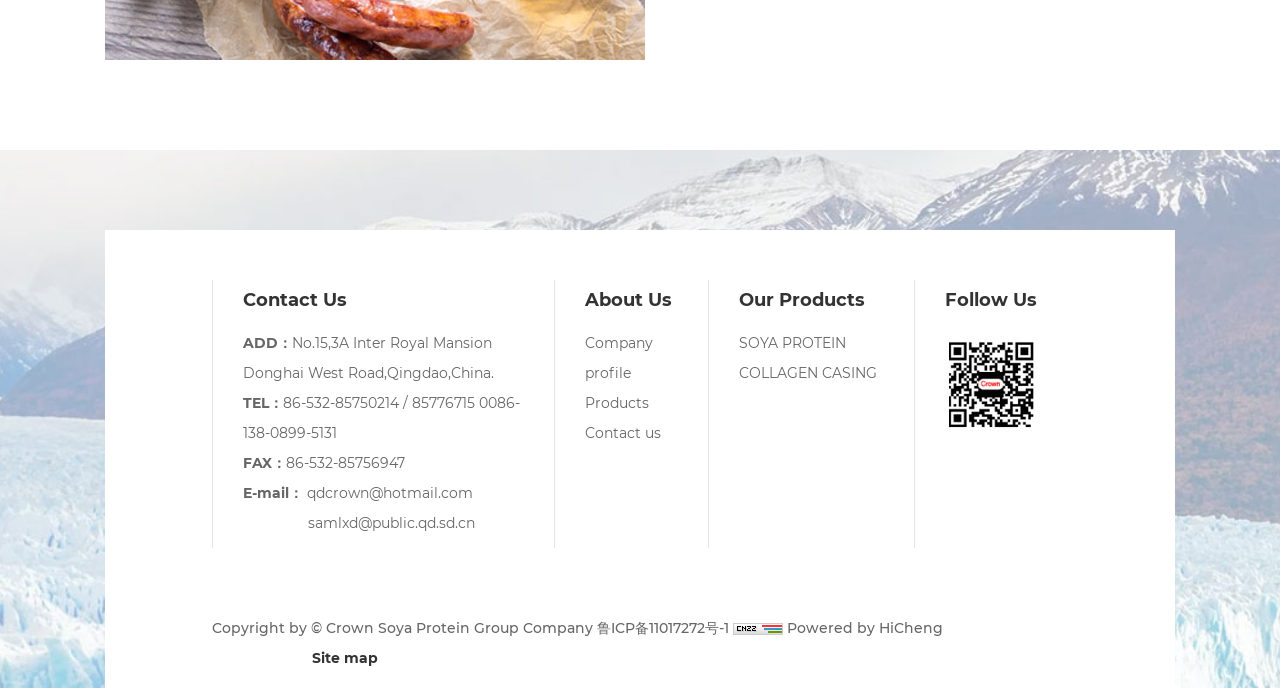Identify the bounding box coordinates necessary to click and complete the given instruction: "View company profile".

[0.457, 0.477, 0.53, 0.564]